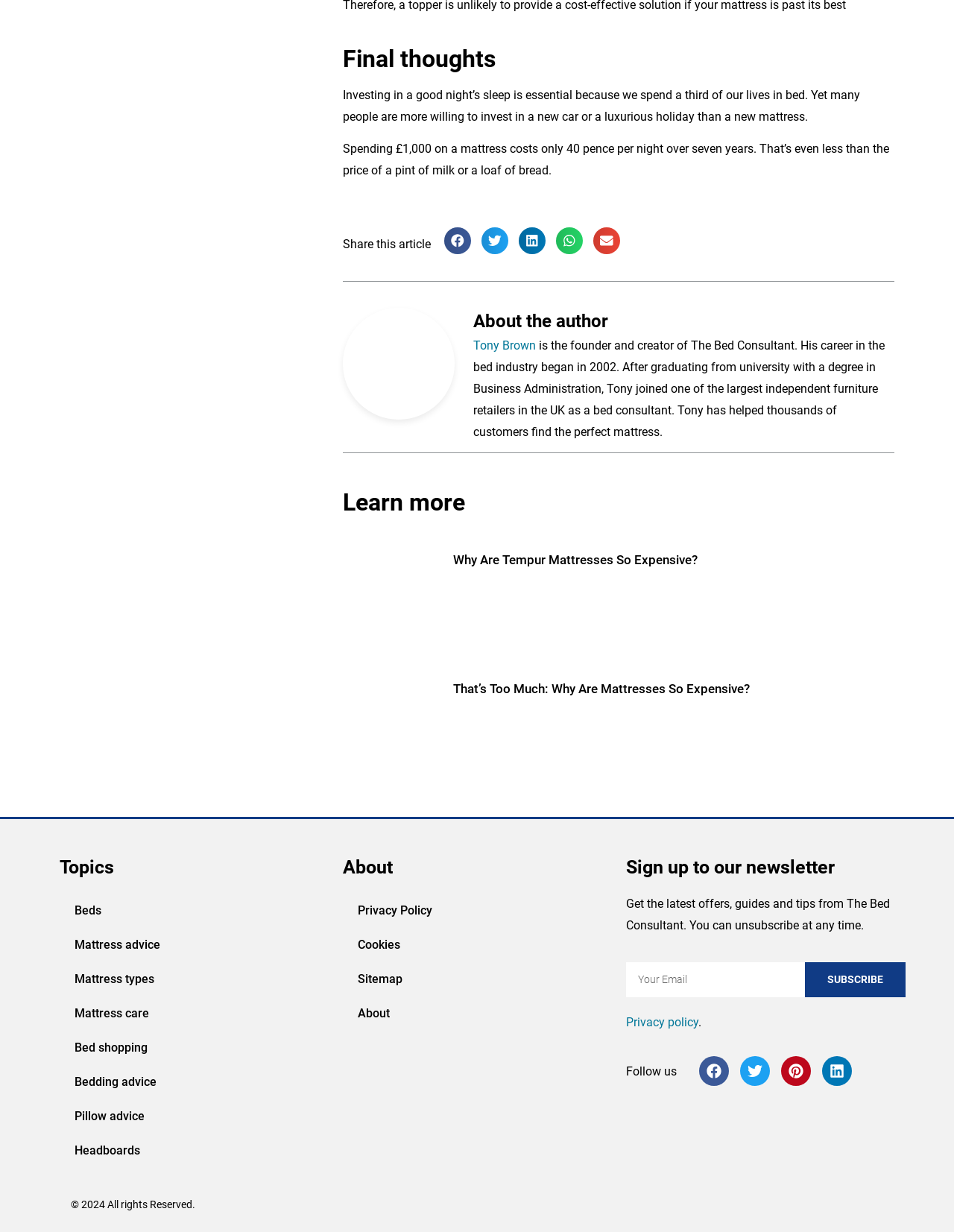Determine the coordinates of the bounding box that should be clicked to complete the instruction: "Follow The Bed Consultant on Twitter". The coordinates should be represented by four float numbers between 0 and 1: [left, top, right, bottom].

[0.776, 0.857, 0.807, 0.881]